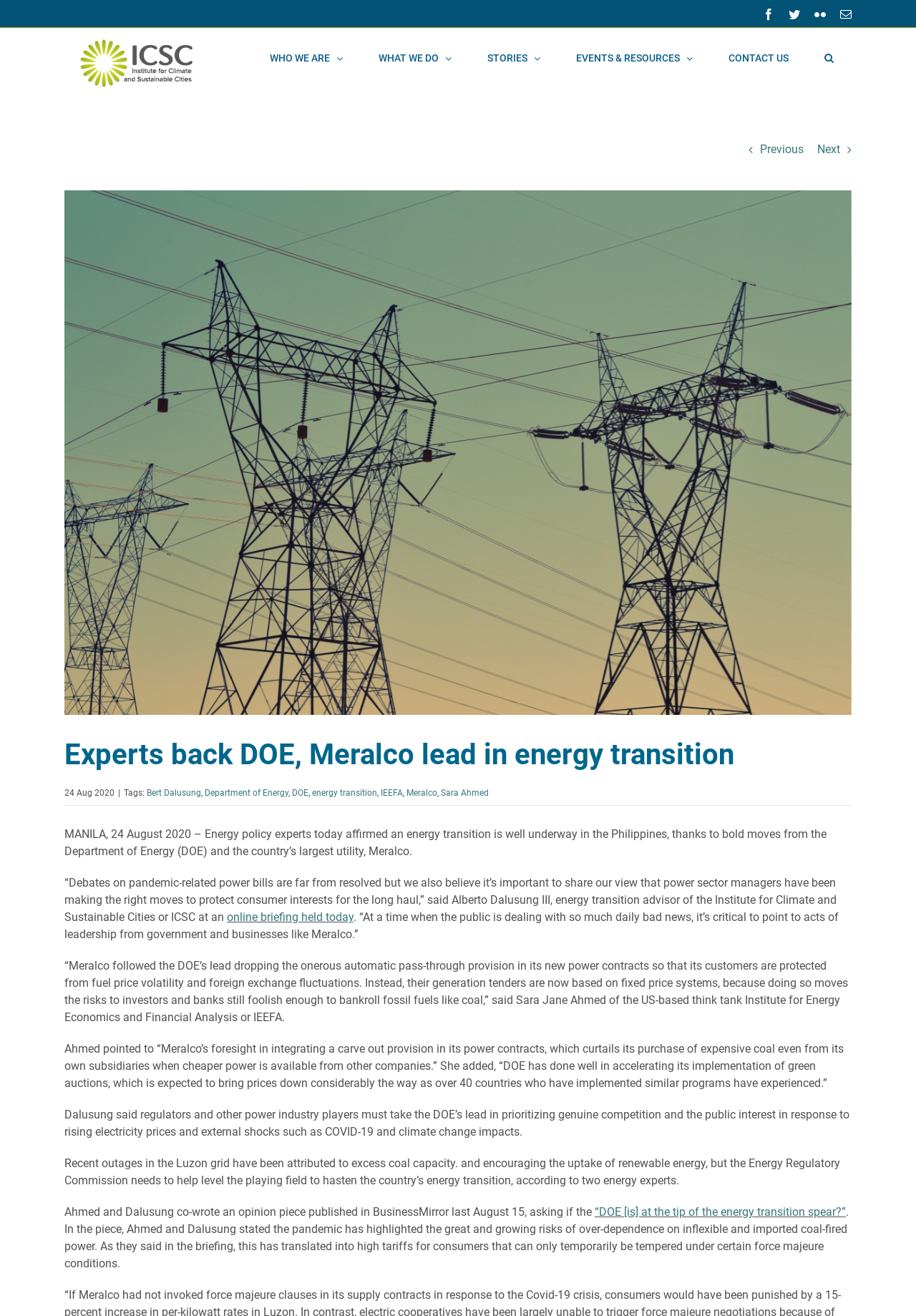Can you give a detailed response to the following question using the information from the image? What is the date of the article?

The date is mentioned below the heading of the article, and it is '24 Aug 2020'.